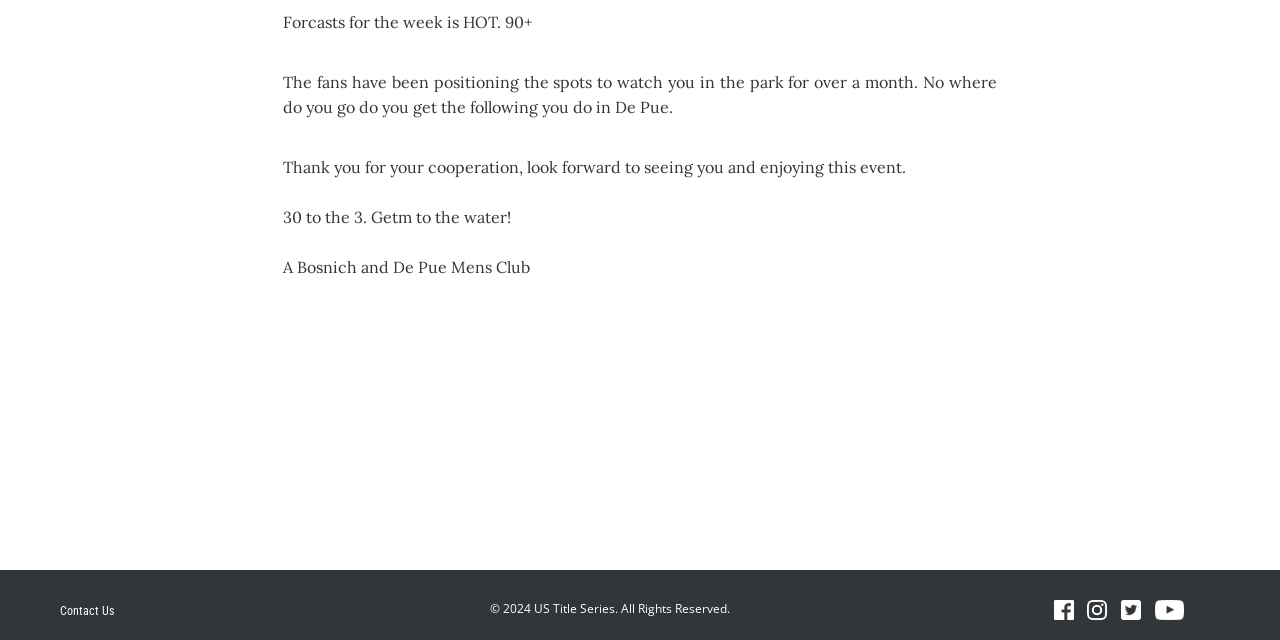Please provide the bounding box coordinates for the UI element as described: "Become an Instructor". The coordinates must be four floats between 0 and 1, represented as [left, top, right, bottom].

None